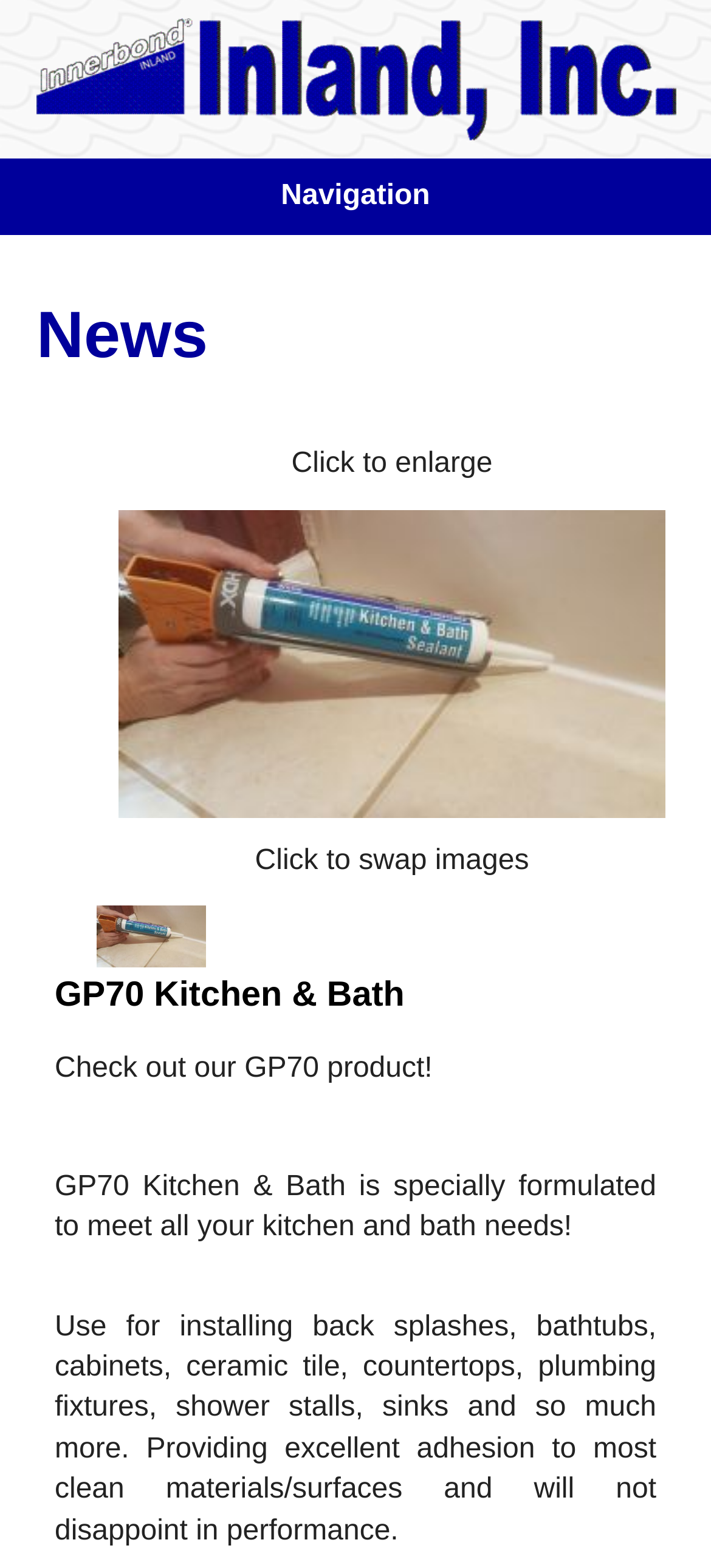Offer an in-depth caption of the entire webpage.

The webpage is about Inland, Inc., a supplier of construction adhesives, silicone sealants, latex caulks, and other products. At the top of the page, there is a logo image of Inland Inc. next to a link with the same name, taking up almost the entire width of the page. Below this, there is a navigation link spanning the full width of the page.

The main content of the page is divided into sections. On the left side, there is a heading titled "News". Below this, there is a section with an image and two links, one above the other. The top link has a text "Click to enlarge" next to it, and the bottom link has a text "Click to swap images" next to it. The image is positioned to the right of these links.

To the right of the image, there is a section with a heading "GP70 Kitchen & Bath" and a brief description of the product. Below this, there is a promotional text encouraging users to check out the GP70 product, followed by a detailed description of its features and uses. The text describes the product as specially formulated for kitchen and bath needs, providing excellent adhesion to most clean materials and surfaces.